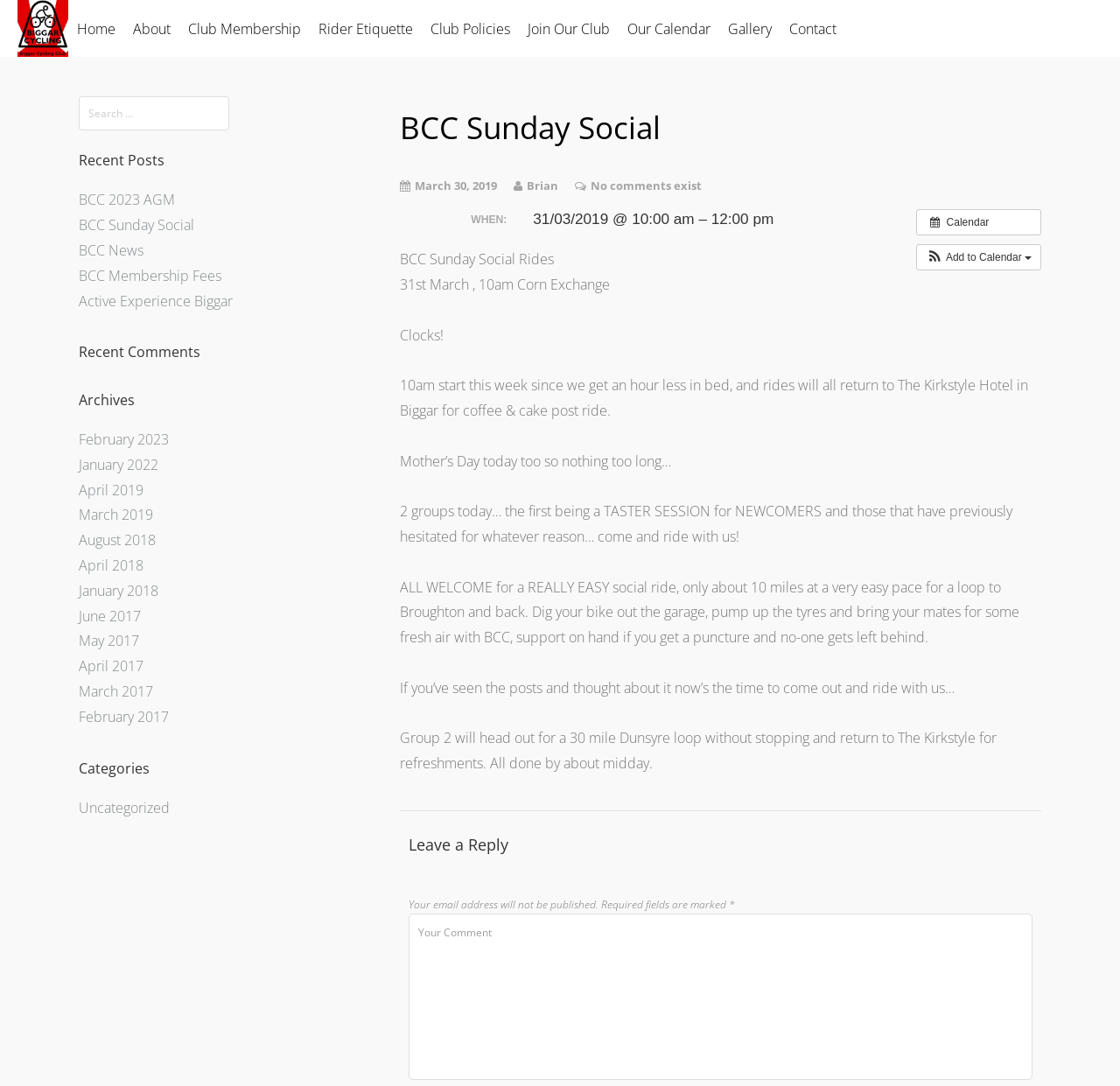Please determine the bounding box coordinates of the area that needs to be clicked to complete this task: 'Click the 'Add to Calendar' button'. The coordinates must be four float numbers between 0 and 1, formatted as [left, top, right, bottom].

[0.819, 0.226, 0.929, 0.248]